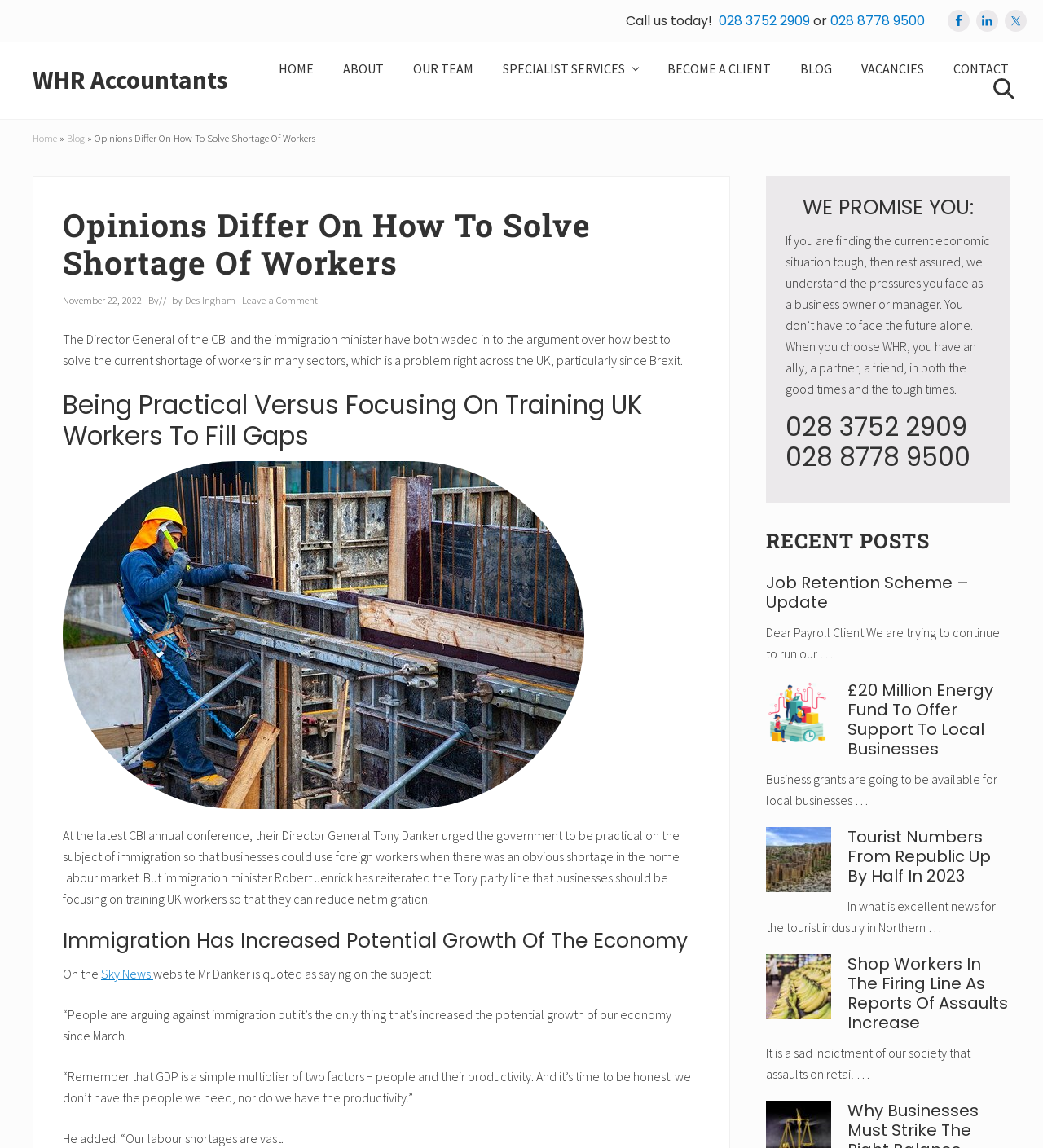Determine the bounding box coordinates for the element that should be clicked to follow this instruction: "Click the 'HOME' link". The coordinates should be given as four float numbers between 0 and 1, in the format [left, top, right, bottom].

[0.255, 0.053, 0.313, 0.067]